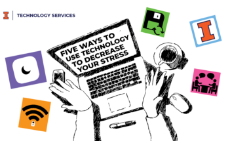Provide a thorough description of the image presented.

The image titled "Five Ways to Use Technology to Decrease Your Stress" features a visually engaging design with a laptop at the center, displaying the main title prominently. Surrounding the laptop are colorful icons representing various technologies, illustrating practical tools and resources that can aid in stress reduction. The composition includes symbols for communication, relaxation, and productivity, such as a coffee cup, a chat bubble, and Wi-Fi signal. This illustration reflects the focus on leveraging technological solutions provided by technology services, emphasizing methods to help manage stress effectively. The artwork merges playful graphics with informative content, appealing to a broad audience seeking helpful tips and techniques.